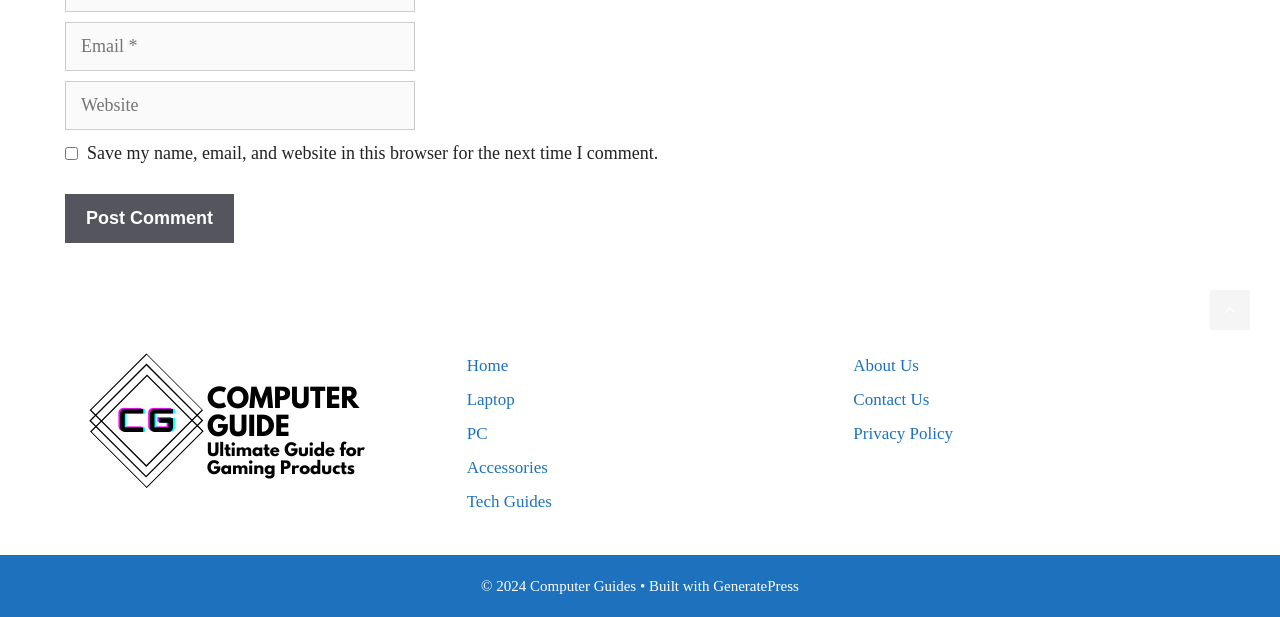What is the label of the first textbox?
Respond to the question with a single word or phrase according to the image.

Email